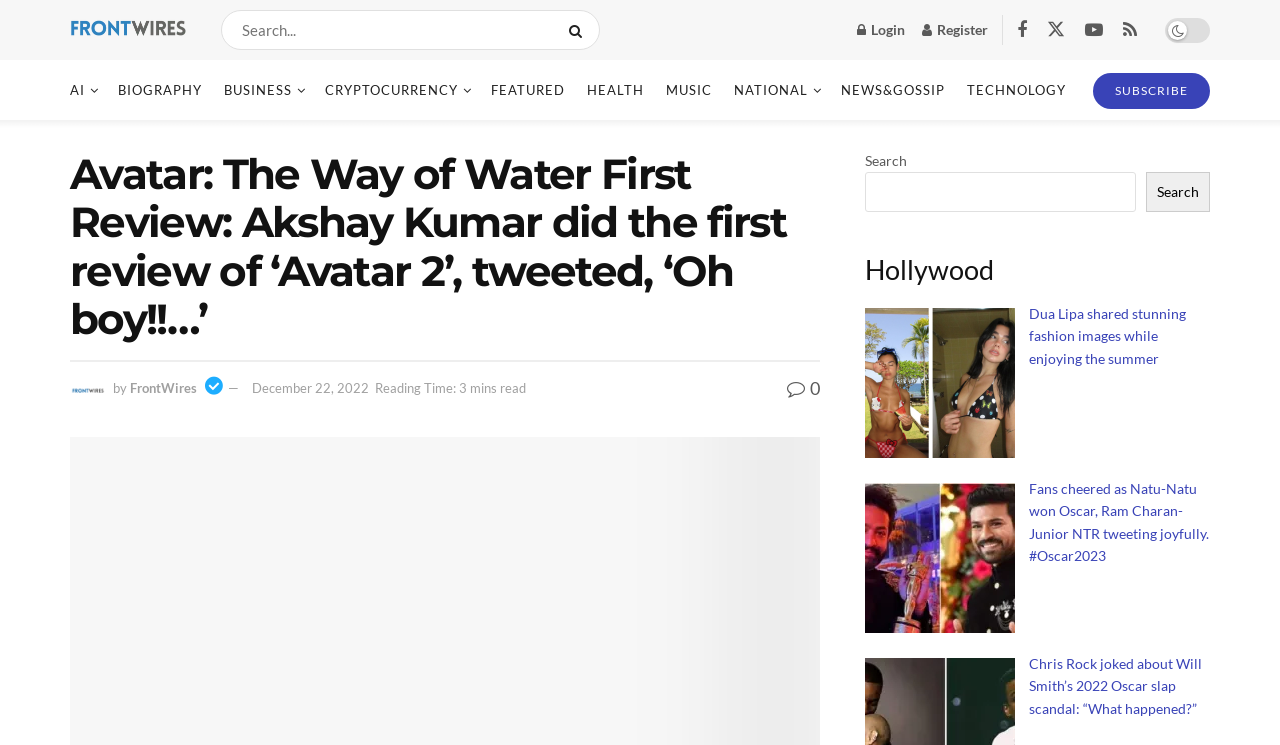Illustrate the webpage thoroughly, mentioning all important details.

The webpage appears to be a news article or blog post about Avatar: The Way of Water, with a focus on Akshay Kumar's review of the film. At the top of the page, there is a logo and a search bar, accompanied by several links to login, register, and access various social media platforms. Below this, there are several navigation links to different categories, including AI, Business, Cryptocurrency, and more.

The main content of the page is a heading that reads "Avatar: The Way of Water First Review: Akshay Kumar did the first review of ‘Avatar 2’, tweeted, ‘Oh boy!!…’". Below this, there is an image, followed by the text "by FrontWires" and a link to the publication's name. The article's publication date, "December 22, 2022", is also displayed.

To the right of the article's main content, there is a sidebar with several links to other news articles, including ones about Dua Lipa's summer fashion trends, the Oscars, and Chris Rock's joke about Will Smith's 2022 Oscar slap scandal. There are also several images scattered throughout the page, including one of Dua Lipa and another of an unspecified topic.

At the bottom of the page, there is a section with a heading that reads "Hollywood", which appears to be a category or tag for the article.